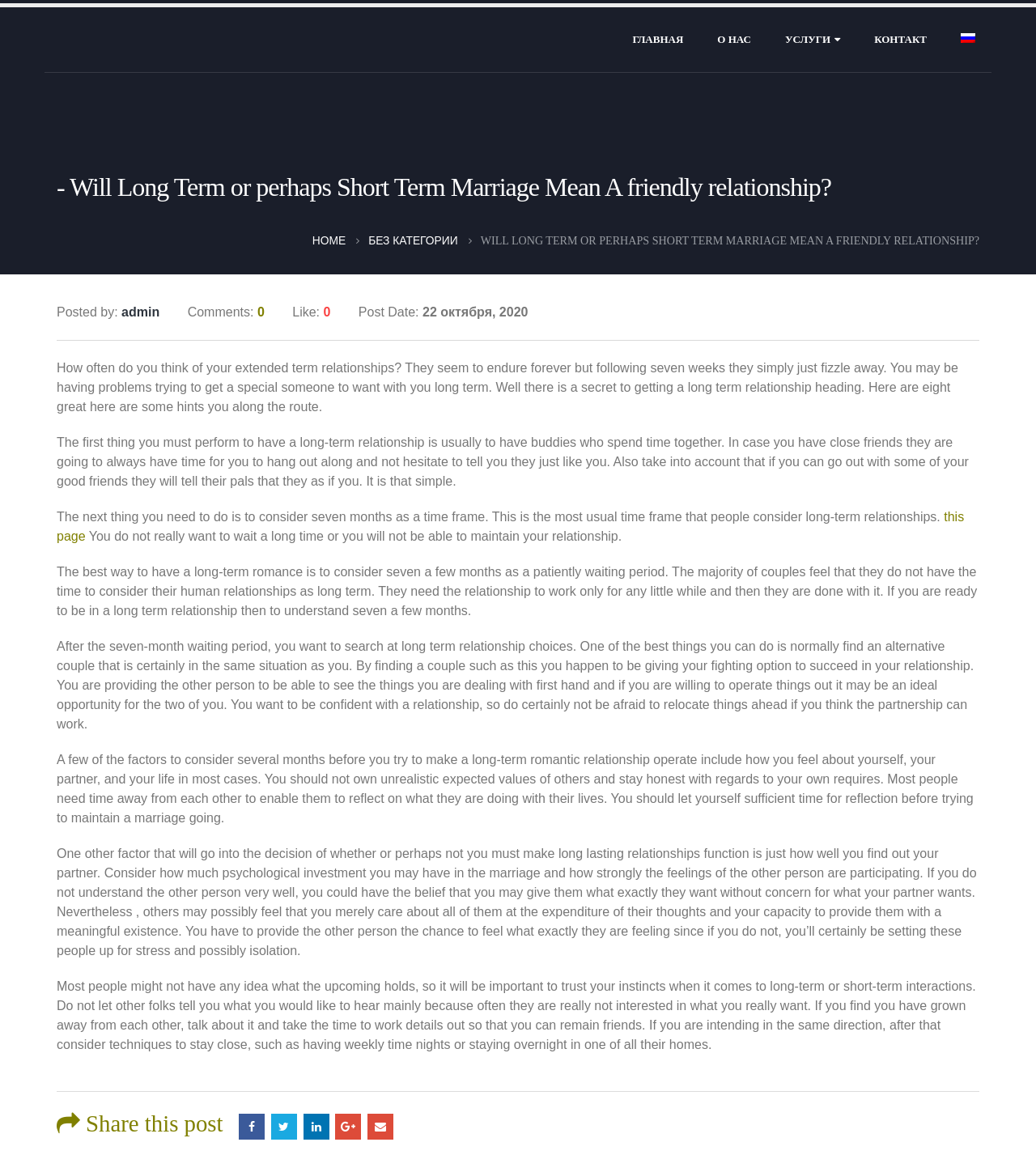Pinpoint the bounding box coordinates of the clickable element to carry out the following instruction: "Click on the 'КОНТАКТ' link."

[0.828, 0.003, 0.91, 0.062]